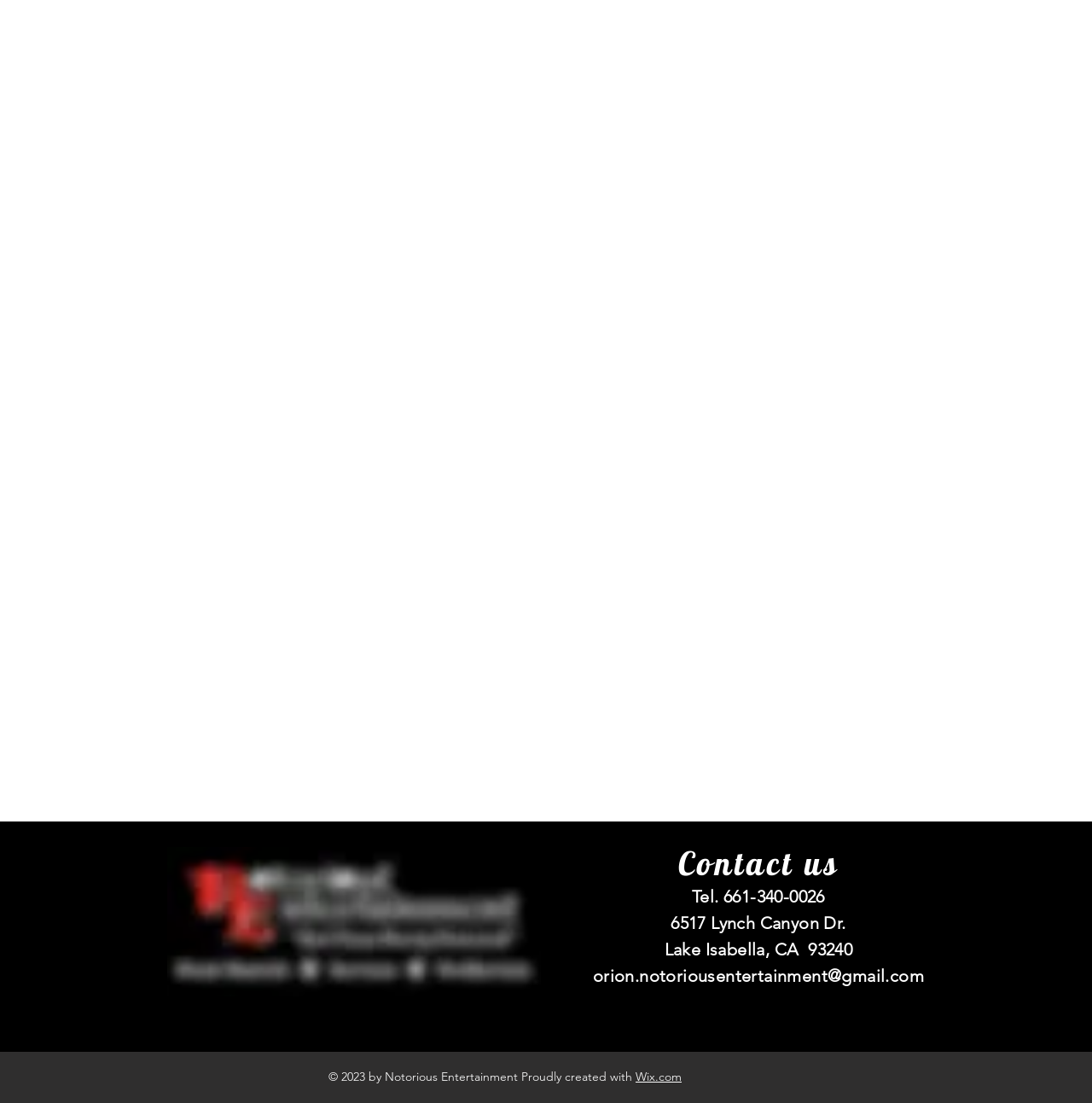Provide the bounding box coordinates of the HTML element described as: "Wix.com". The bounding box coordinates should be four float numbers between 0 and 1, i.e., [left, top, right, bottom].

[0.582, 0.969, 0.624, 0.983]